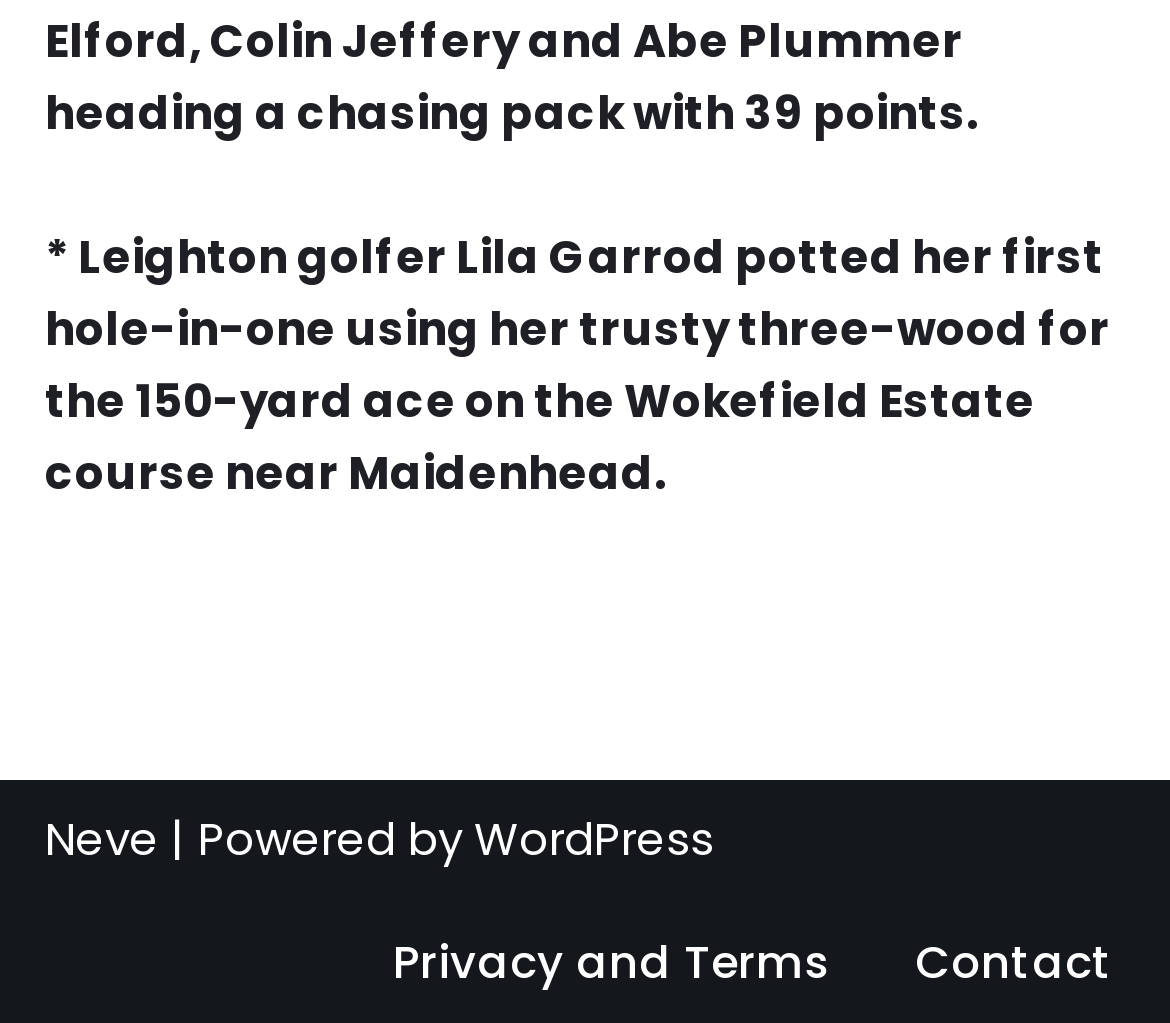Please provide a one-word or short phrase answer to the question:
What is the distance of the hole-in-one?

150 yards